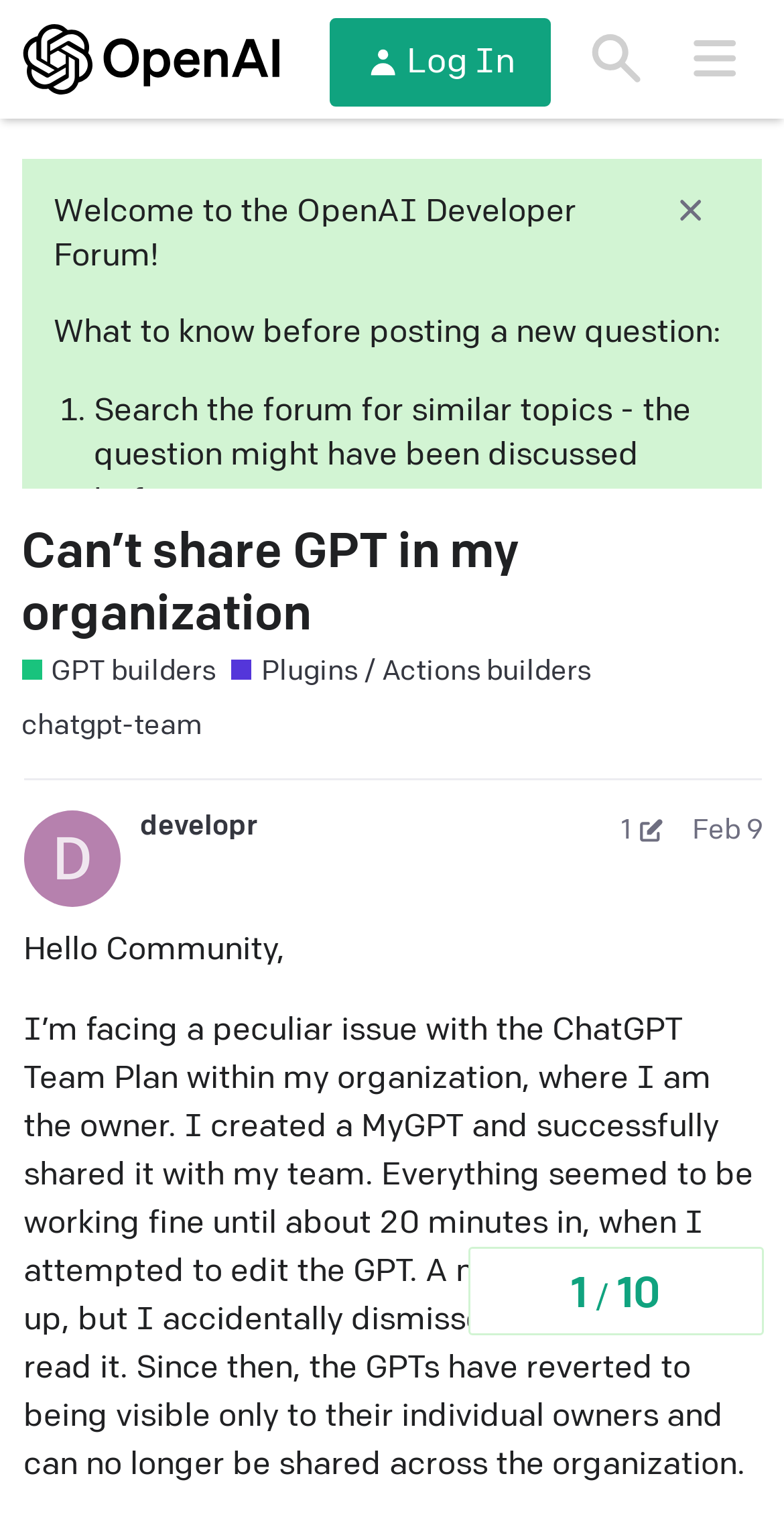Determine the bounding box coordinates for the area you should click to complete the following instruction: "Search for similar topics".

[0.724, 0.007, 0.848, 0.07]